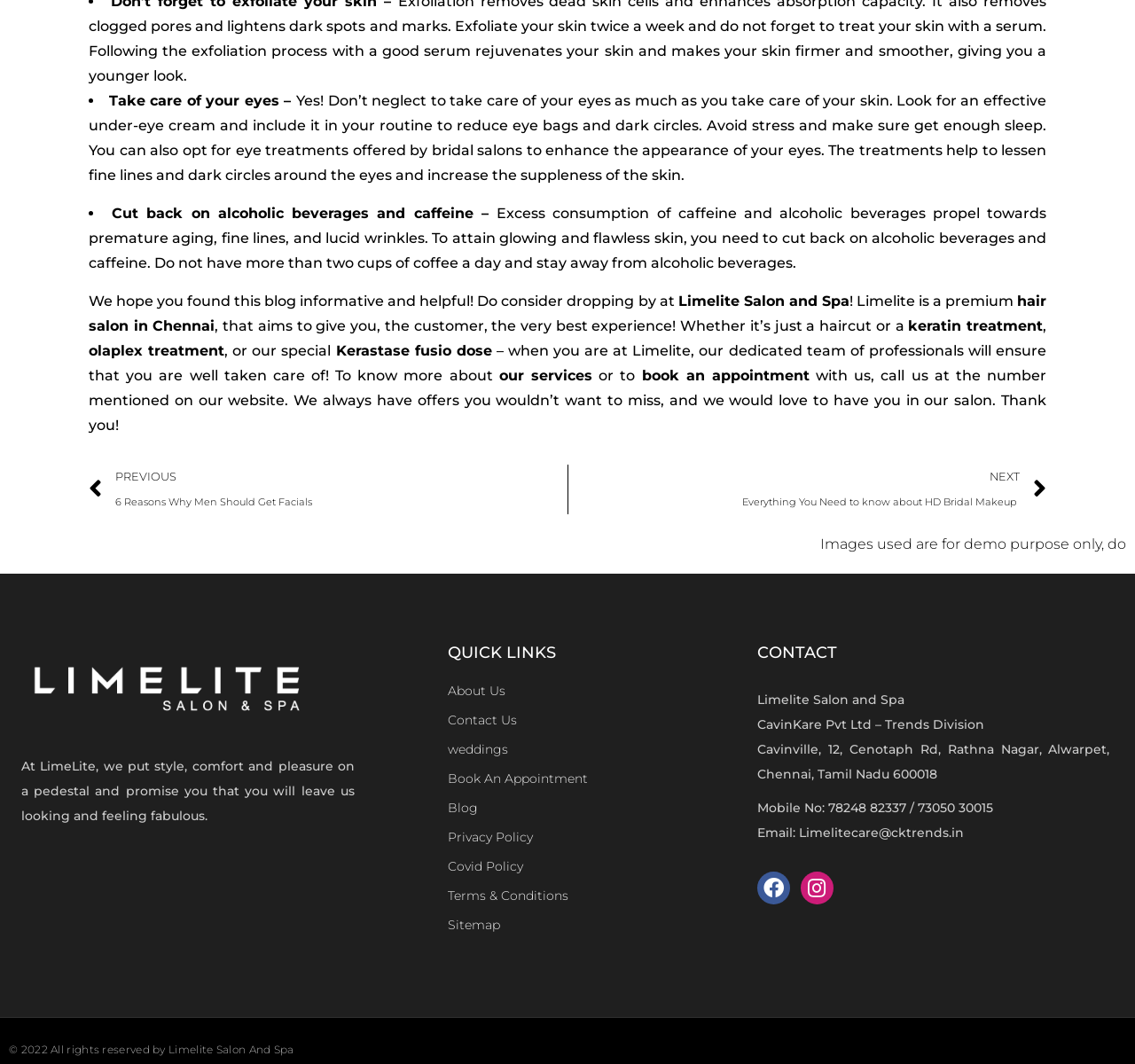Locate the bounding box coordinates of the region to be clicked to comply with the following instruction: "Enter your name in the input field". The coordinates must be four float numbers between 0 and 1, in the form [left, top, right, bottom].

None